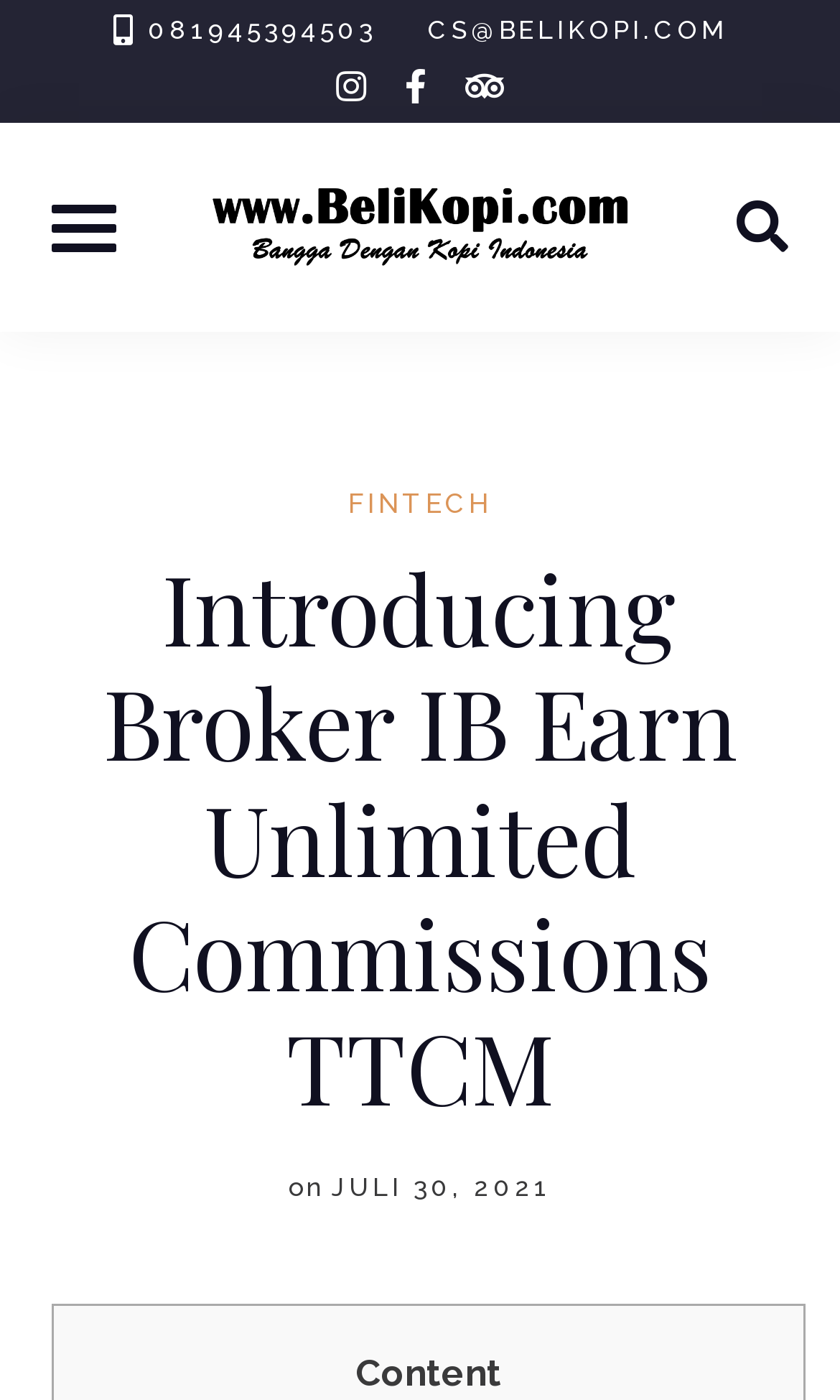Explain in detail what is displayed on the webpage.

The webpage is about introducing broker IB and earning unlimited commissions with TTCM on BeliKopi.com. At the top, there are two phone numbers and an email address, '081945394503' and 'CS@BELIKOPI.COM', respectively, positioned side by side. Below them, there are three social media links, 'instagram', 'facebook-f', and 'tripadvisor', aligned horizontally.

In the center of the page, there is a prominent heading 'www.BeliKopi.com' with a link and an image embedded within it. The heading is quite large and takes up a significant portion of the page.

To the right of the central heading, there is another link 'FINTECH' positioned slightly below. Above the central heading, there is a longer heading 'Introducing Broker IB Earn Unlimited Commissions TTCM' that spans almost the entire width of the page.

At the bottom of the page, there is a timestamp 'JULI 30, 2021' with a label 'on' preceding it. Next to the timestamp, there is a label 'Content'.